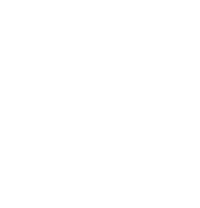Refer to the image and offer a detailed explanation in response to the question: What values does Blaze Martial Arts aim to teach?

According to the caption, the academy's commitment is to teach values such as respect, perseverance, and self-defense through structured martial arts programs in a supportive environment, implying that these values are at the core of their teaching philosophy.